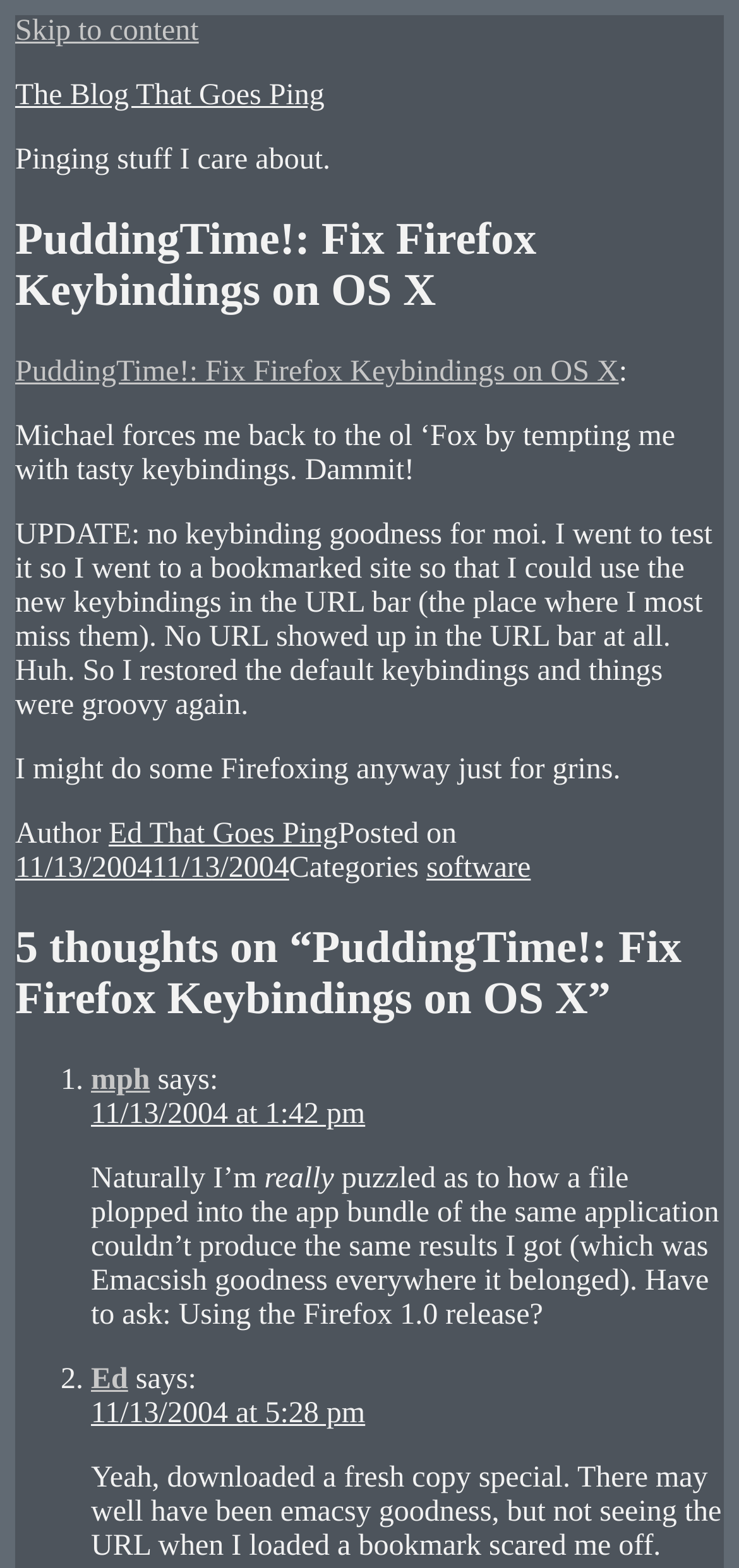Please indicate the bounding box coordinates of the element's region to be clicked to achieve the instruction: "Read the article 'PuddingTime!: Fix Firefox Keybindings on OS X'". Provide the coordinates as four float numbers between 0 and 1, i.e., [left, top, right, bottom].

[0.021, 0.227, 0.837, 0.247]